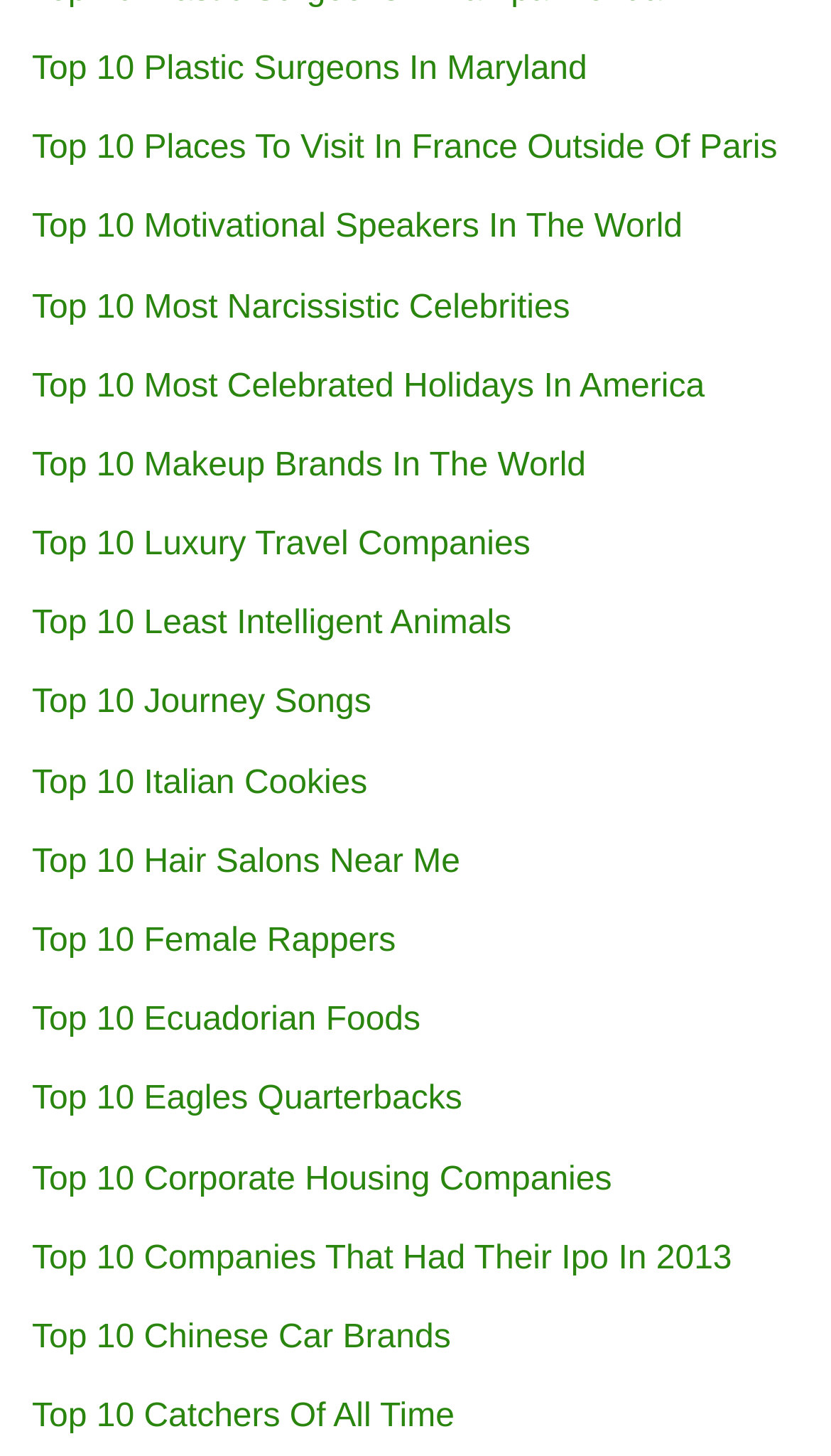Pinpoint the bounding box coordinates of the clickable area necessary to execute the following instruction: "Discover Top 10 Most Narcissistic Celebrities". The coordinates should be given as four float numbers between 0 and 1, namely [left, top, right, bottom].

[0.038, 0.198, 0.686, 0.223]